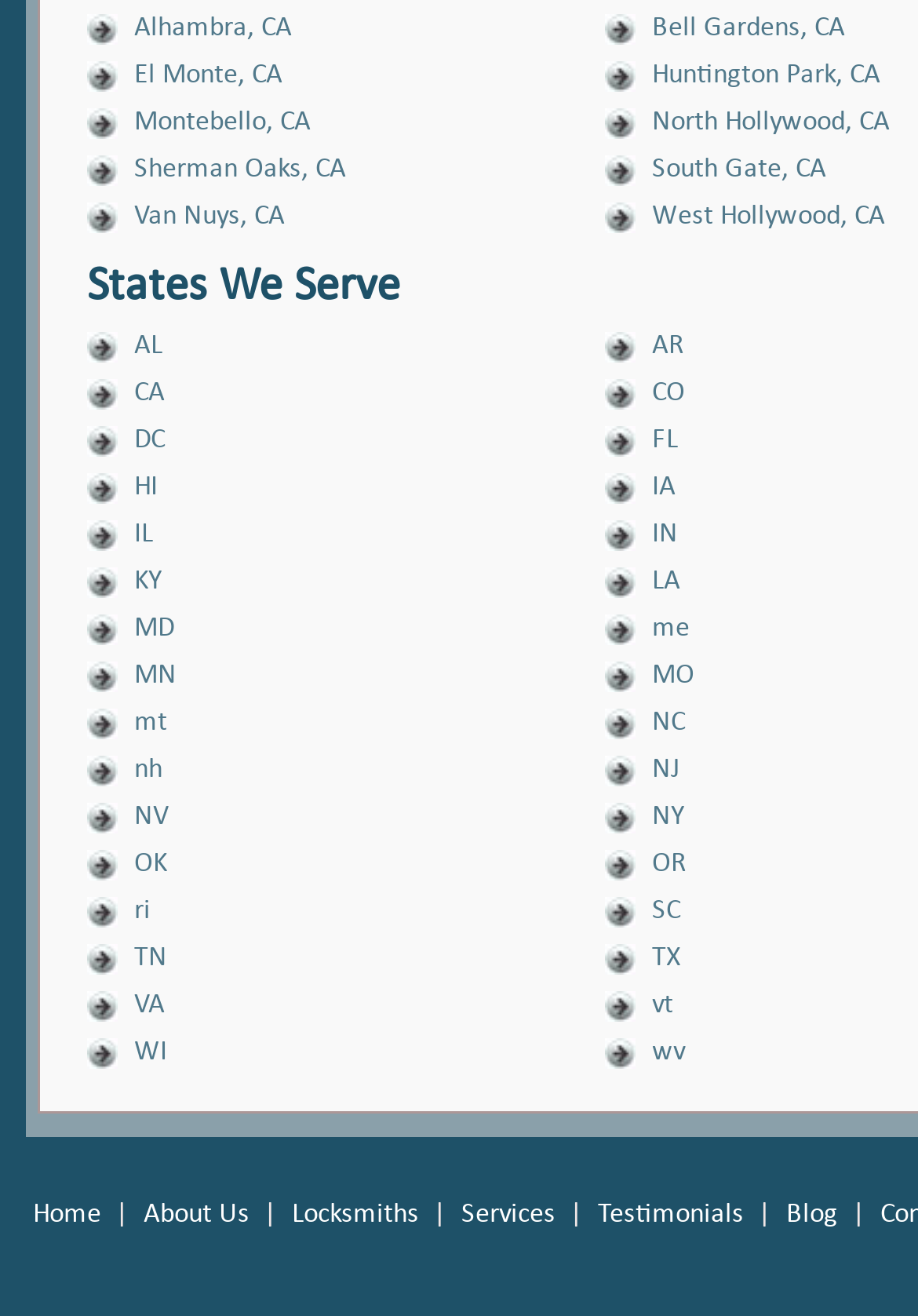Highlight the bounding box of the UI element that corresponds to this description: "South Gate, CA".

[0.71, 0.118, 0.9, 0.14]